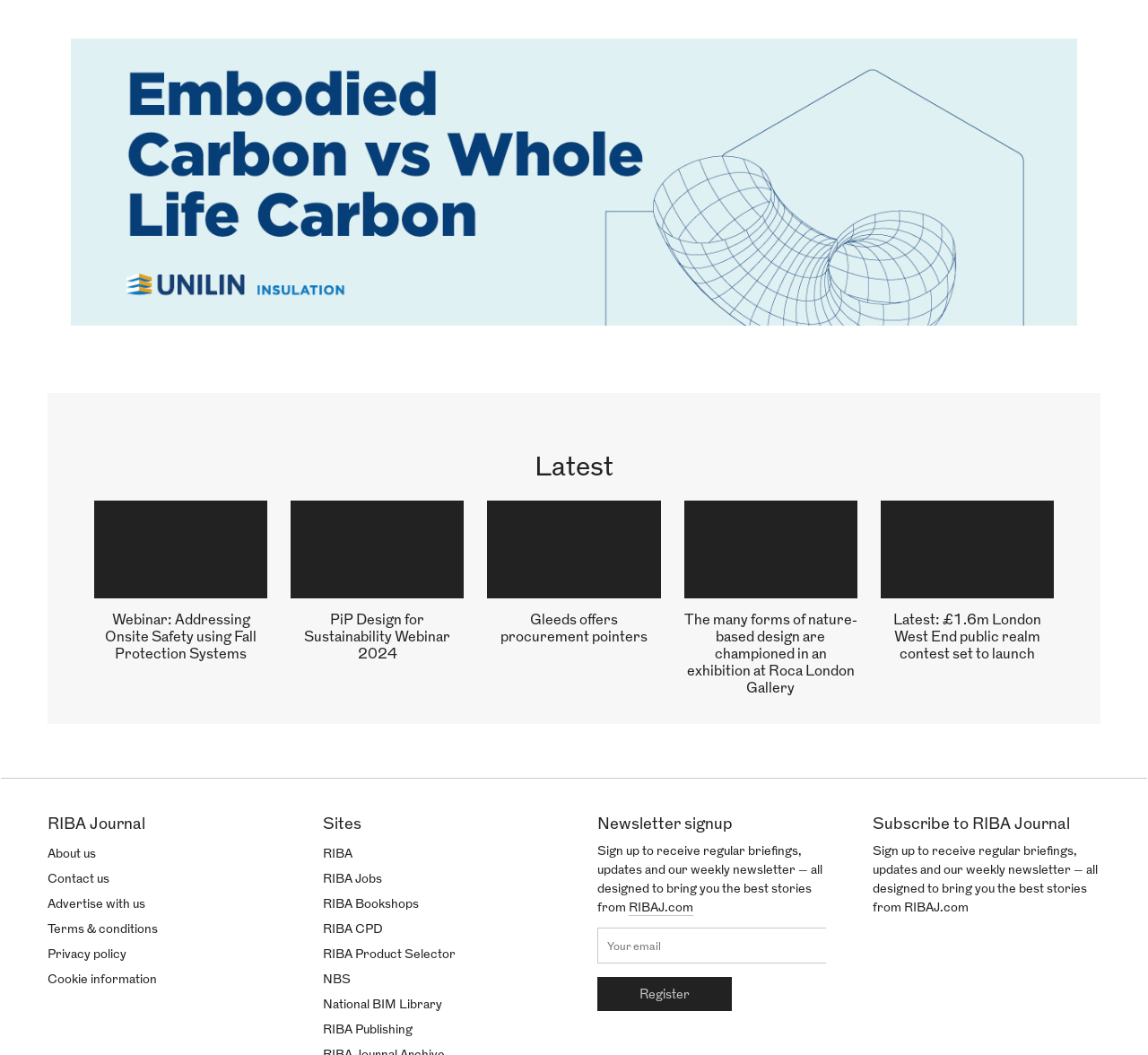Identify the bounding box coordinates necessary to click and complete the given instruction: "View the 'RIBA' site".

[0.281, 0.804, 0.307, 0.817]